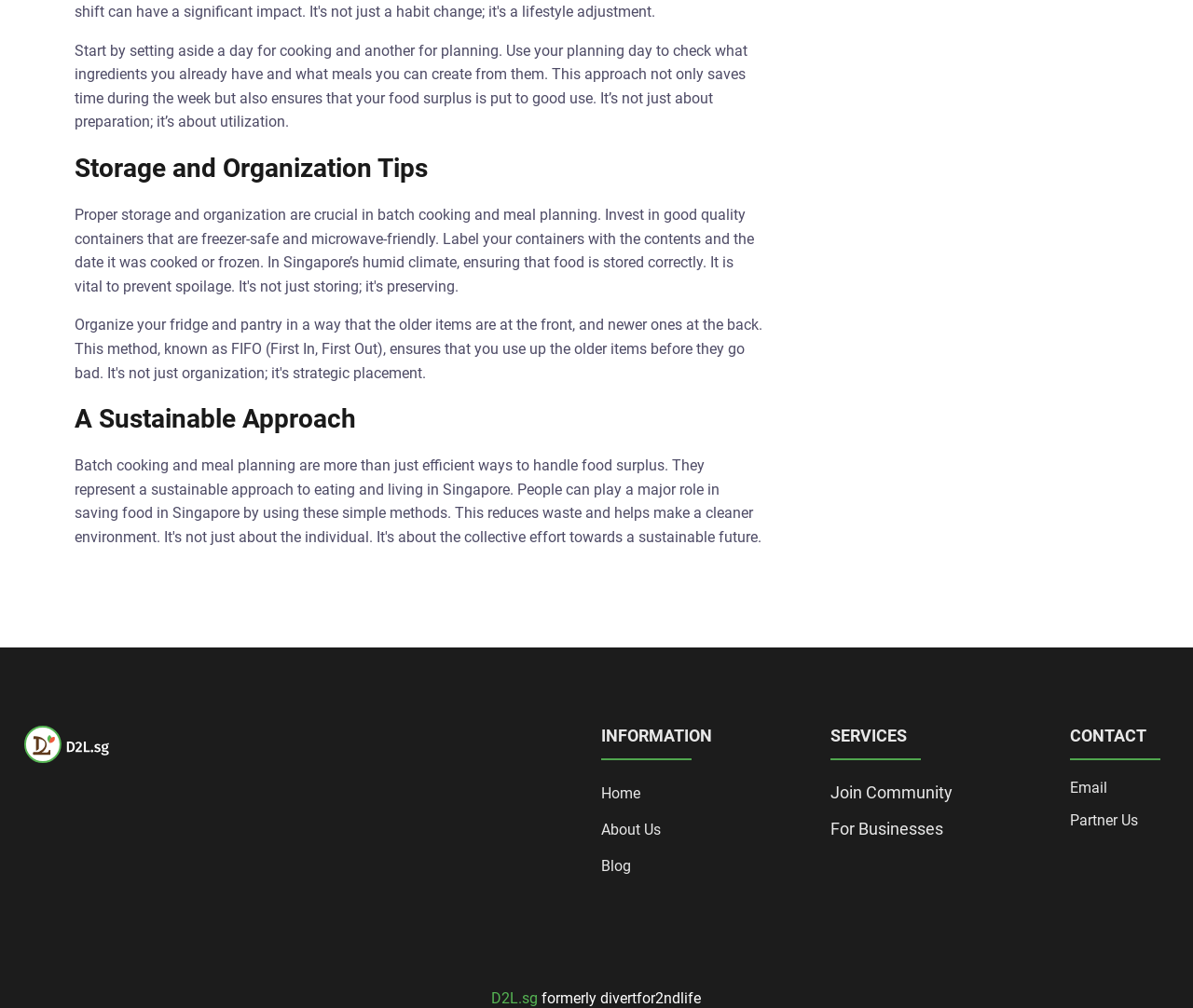What is the first step in the sustainable approach?
Please describe in detail the information shown in the image to answer the question.

The first step in the sustainable approach is mentioned in the StaticText element with the text 'Start by setting aside a day for cooking and another for planning...'. This text is located at the top of the webpage, indicating that it is a key piece of information.